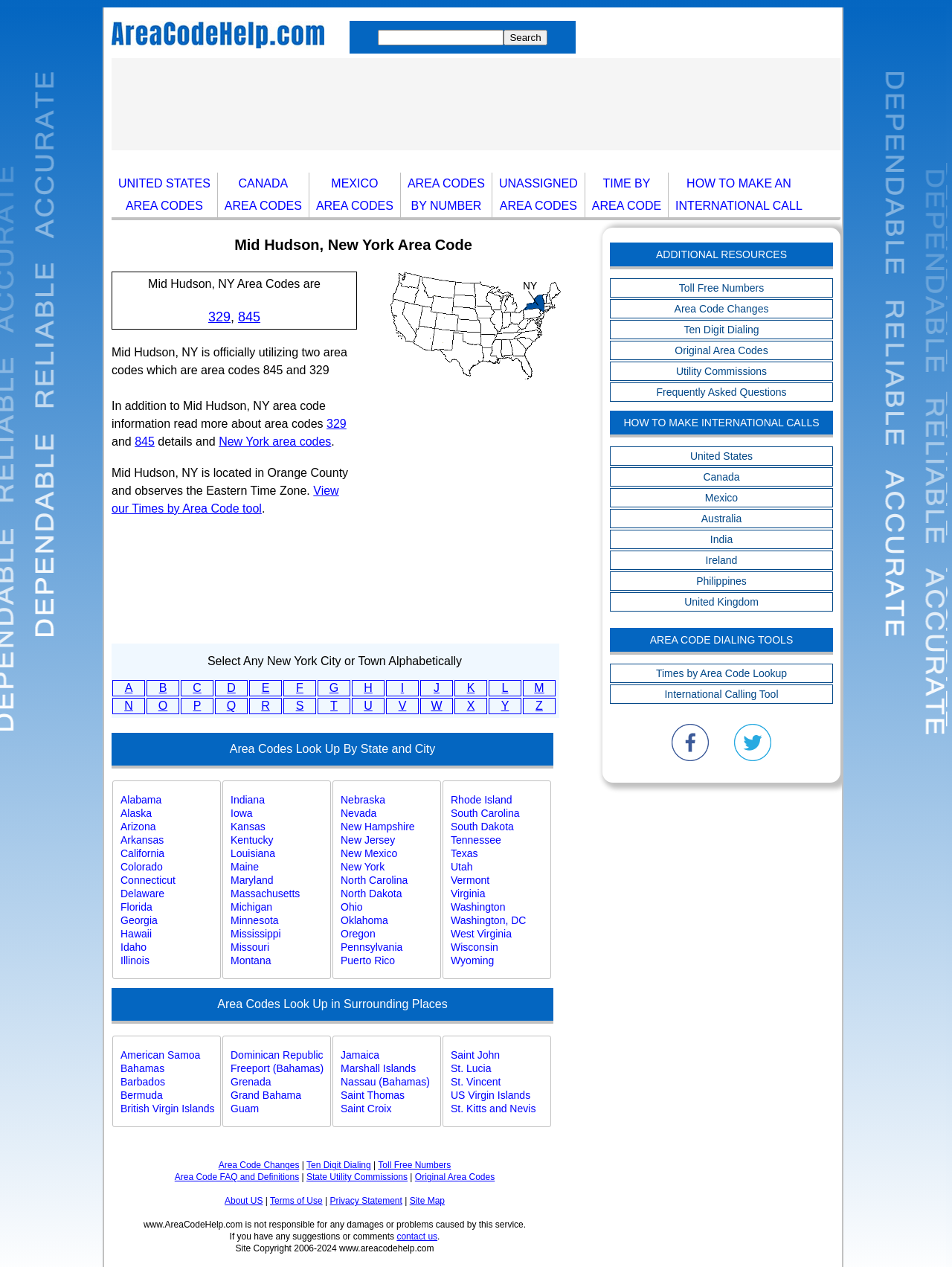Please specify the bounding box coordinates for the clickable region that will help you carry out the instruction: "View area codes by number".

[0.428, 0.136, 0.509, 0.171]